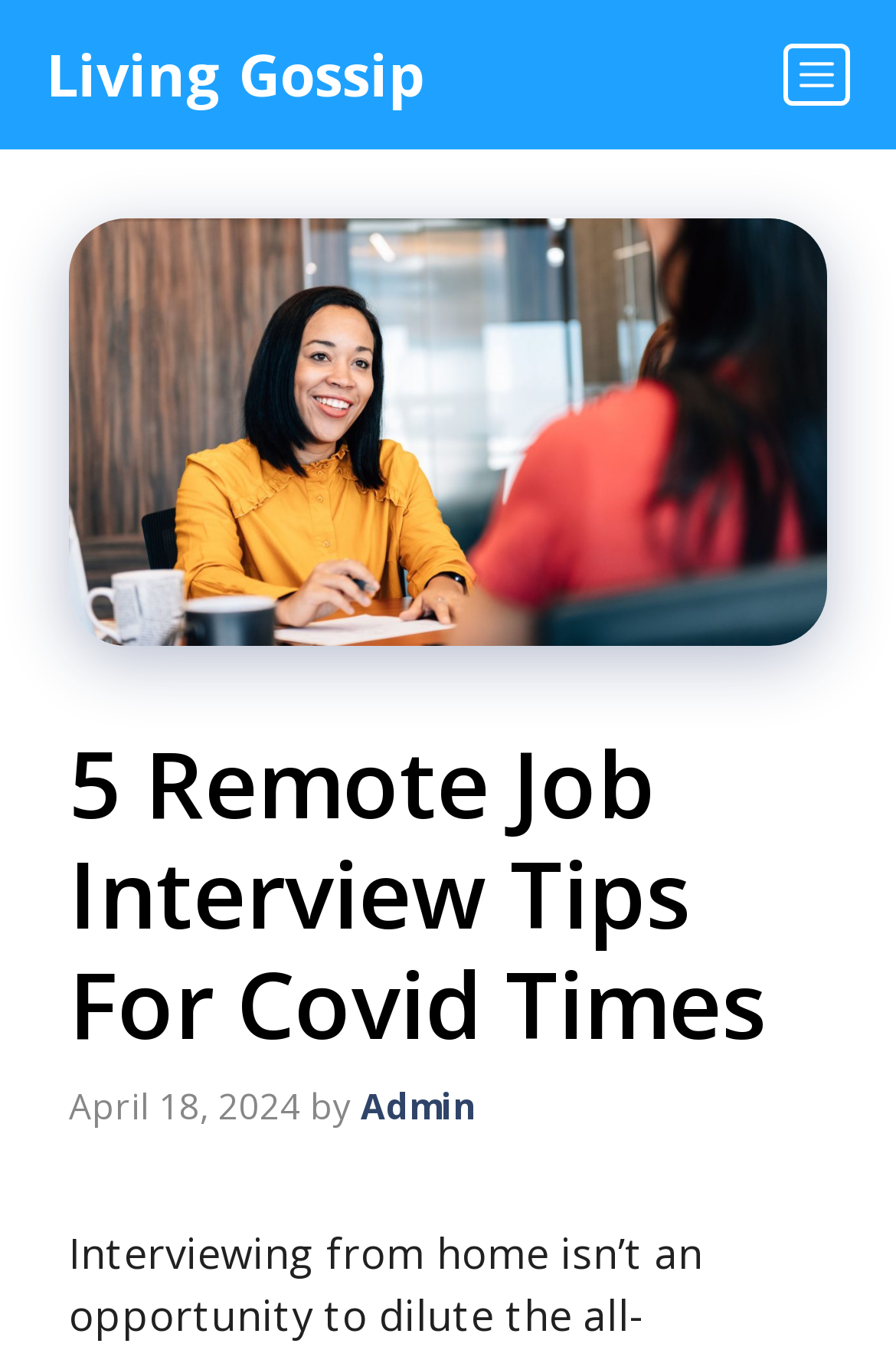Respond with a single word or phrase for the following question: 
What is the name of the website?

Living Gossip